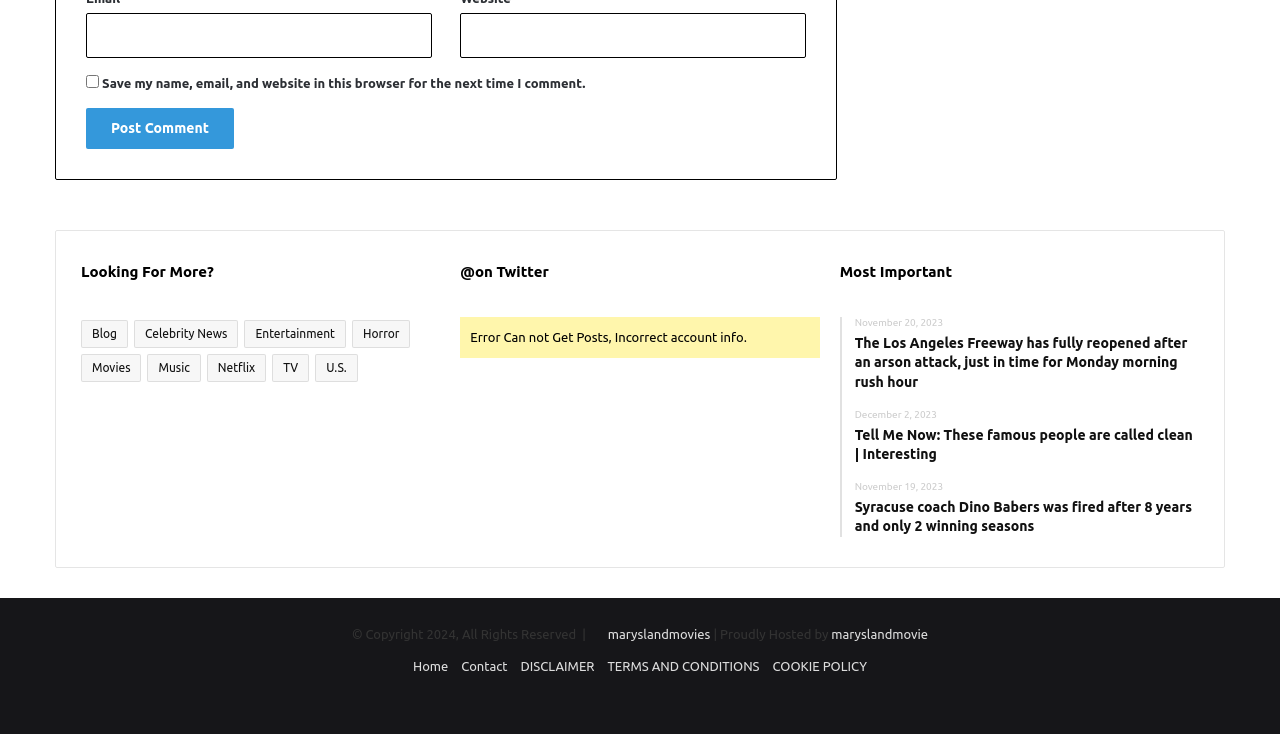How many categories are listed under 'Looking For More?'
Refer to the image and give a detailed answer to the question.

Under the 'Looking For More?' section, there are 8 categories listed, including 'Blog', 'Celebrity News', 'Entertainment', 'Horror', 'Movies', 'Music', 'Netflix', and 'TV'.